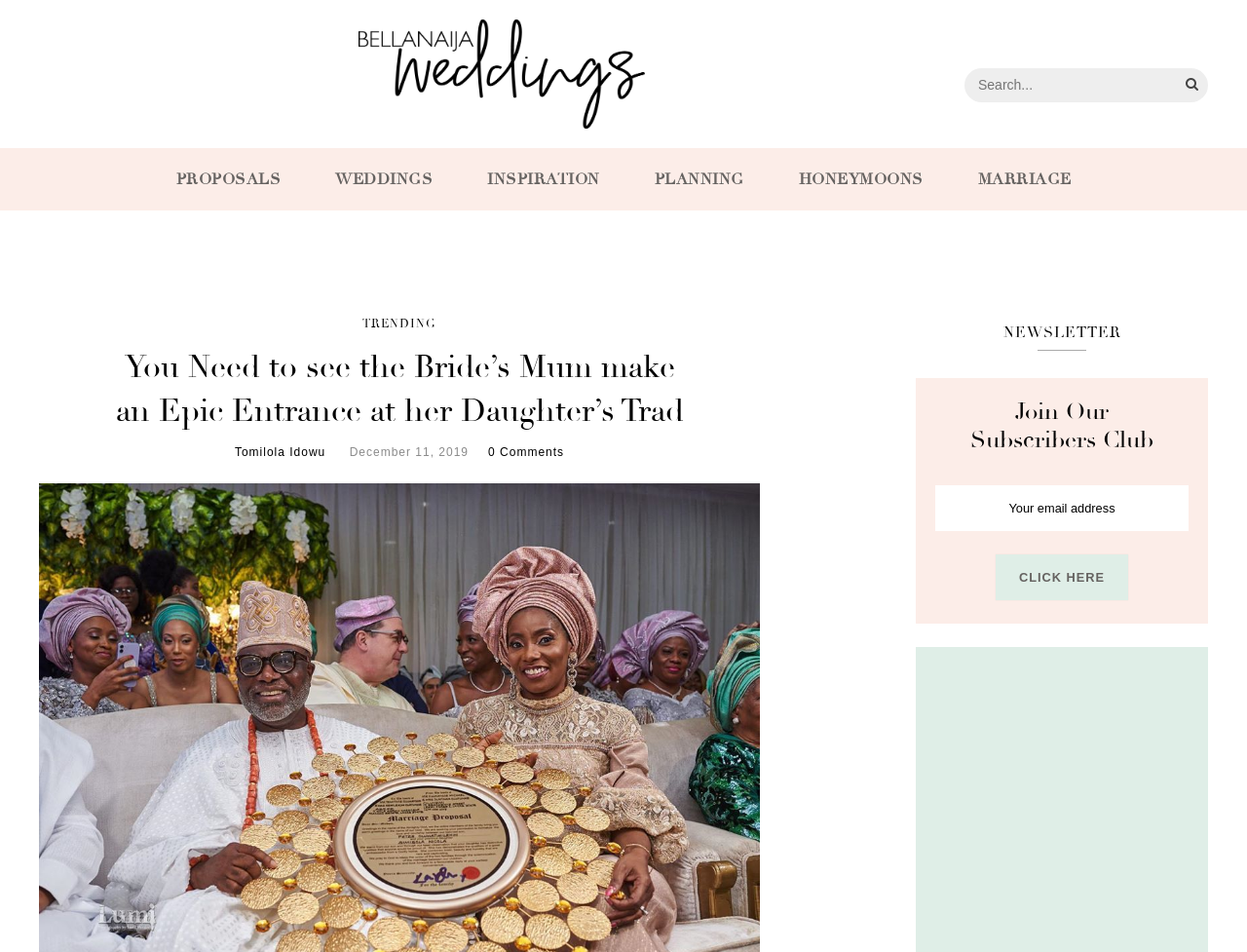What is the name of the wedding section?
Ensure your answer is thorough and detailed.

The name of the wedding section can be found at the top of the webpage, where it says 'BellaNaija Weddings' in a heading element.